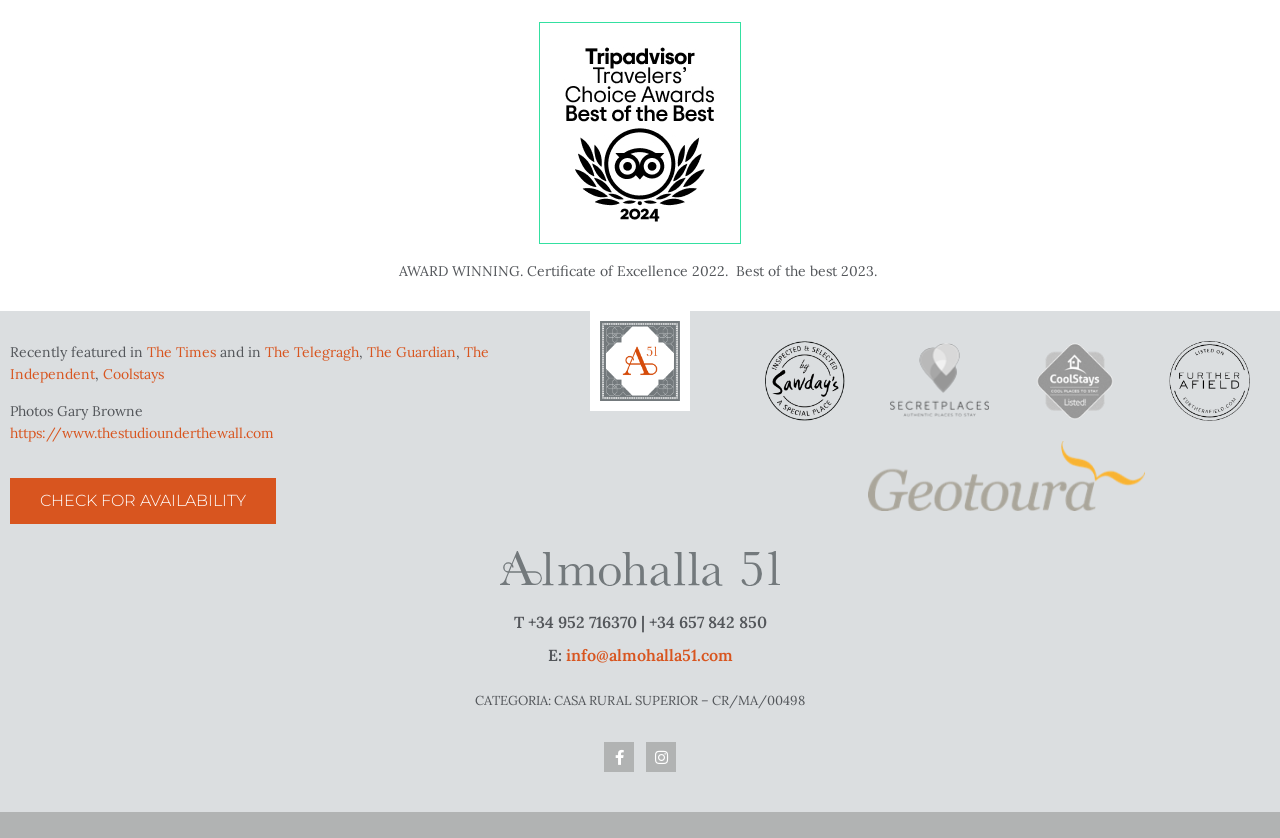What is the phone number of the establishment?
Using the picture, provide a one-word or short phrase answer.

+34 952 716370 | +34 657 842 850